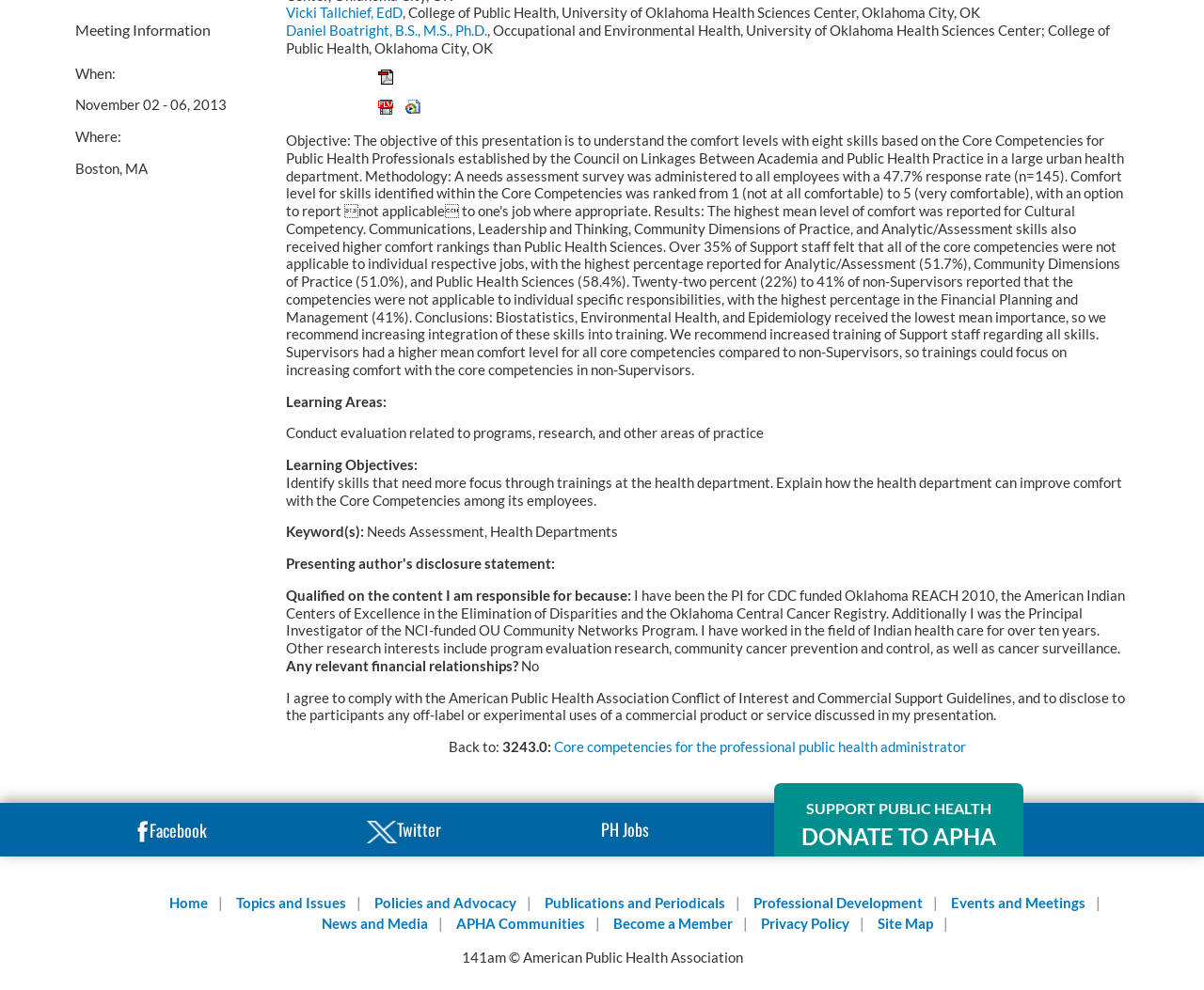Provide the bounding box coordinates of the HTML element described by the text: "Publications and Periodicals".

[0.452, 0.903, 0.602, 0.921]